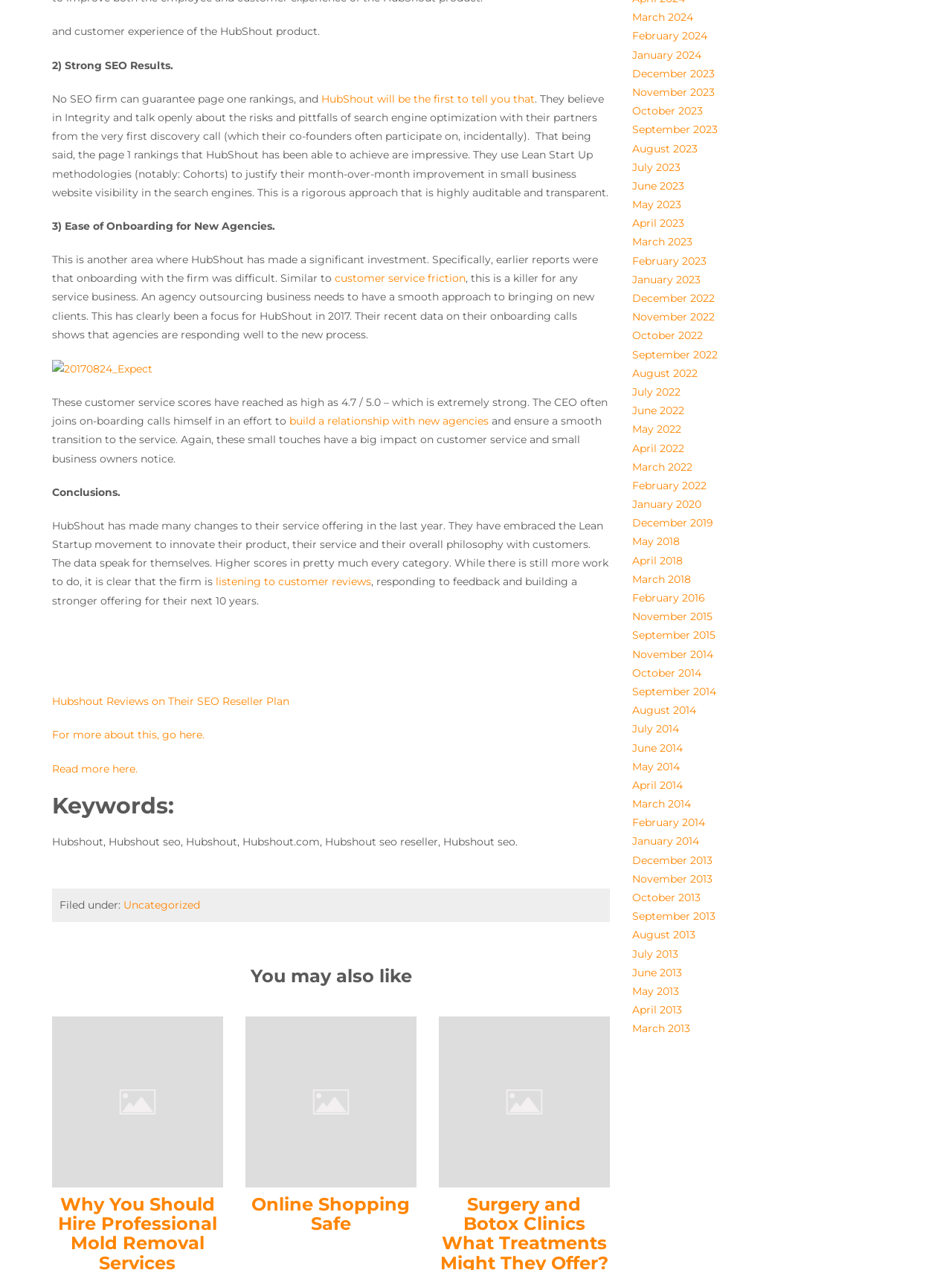Please locate the clickable area by providing the bounding box coordinates to follow this instruction: "Read more about 'Why You Should Hire Professional Mold Removal Services'".

[0.055, 0.861, 0.234, 0.872]